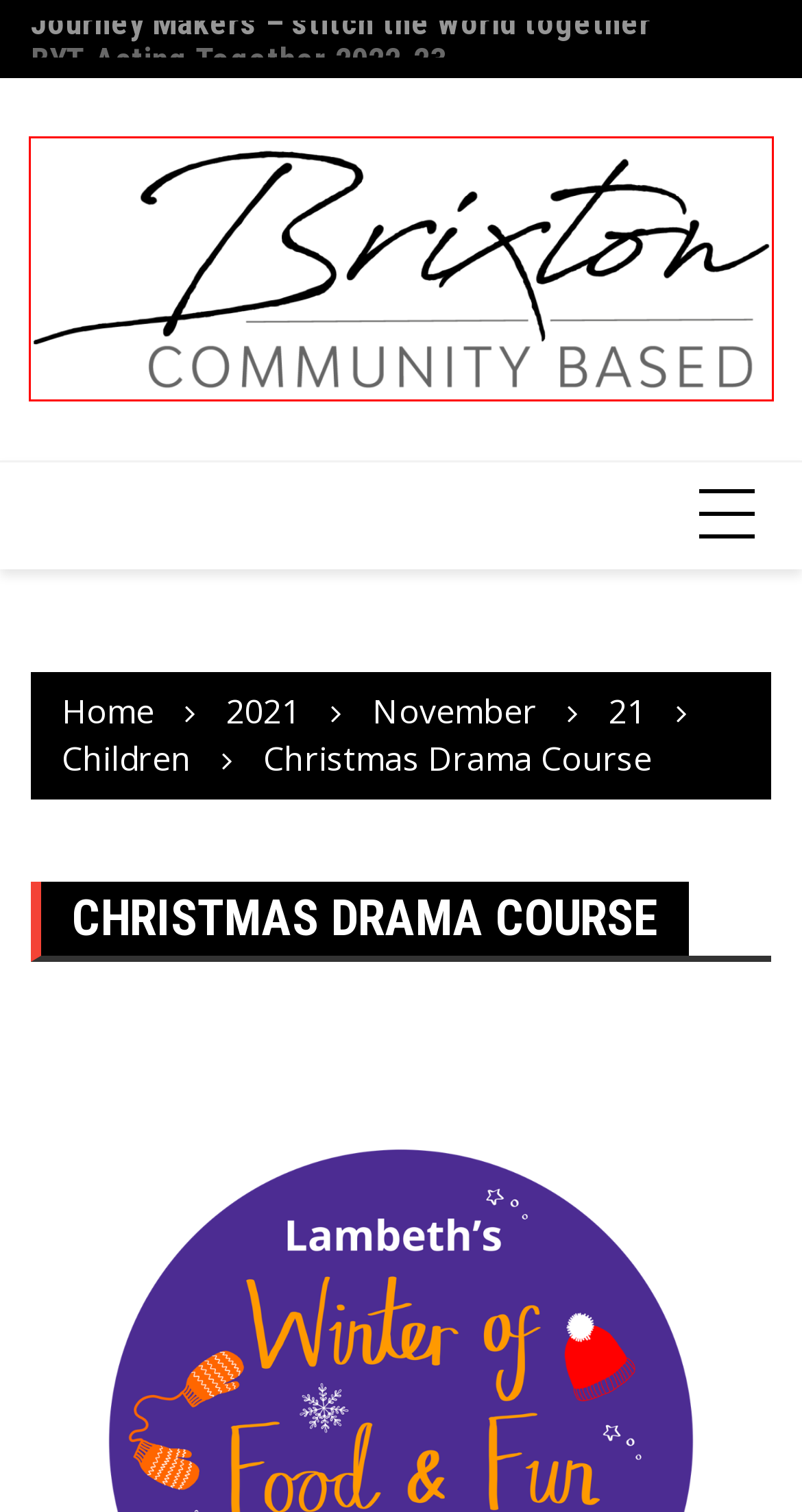You are provided a screenshot of a webpage featuring a red bounding box around a UI element. Choose the webpage description that most accurately represents the new webpage after clicking the element within the red bounding box. Here are the candidates:
A. Brixton Community Based - Building an arts community in the heart of Brixton
B. Brixton Community Based - BYT Summer Holiday and Food 2023
C. Brixton Community Based - Journey Makers - stitch the world together
D. 2021 - Brixton Community Based
E. November 2021 - Brixton Community Based
F. Children Archives - Brixton Community Based
G. Brixton Community Based - BYT Winter of Food and Fun 2023
H. 21 November 2021 - Brixton Community Based

A